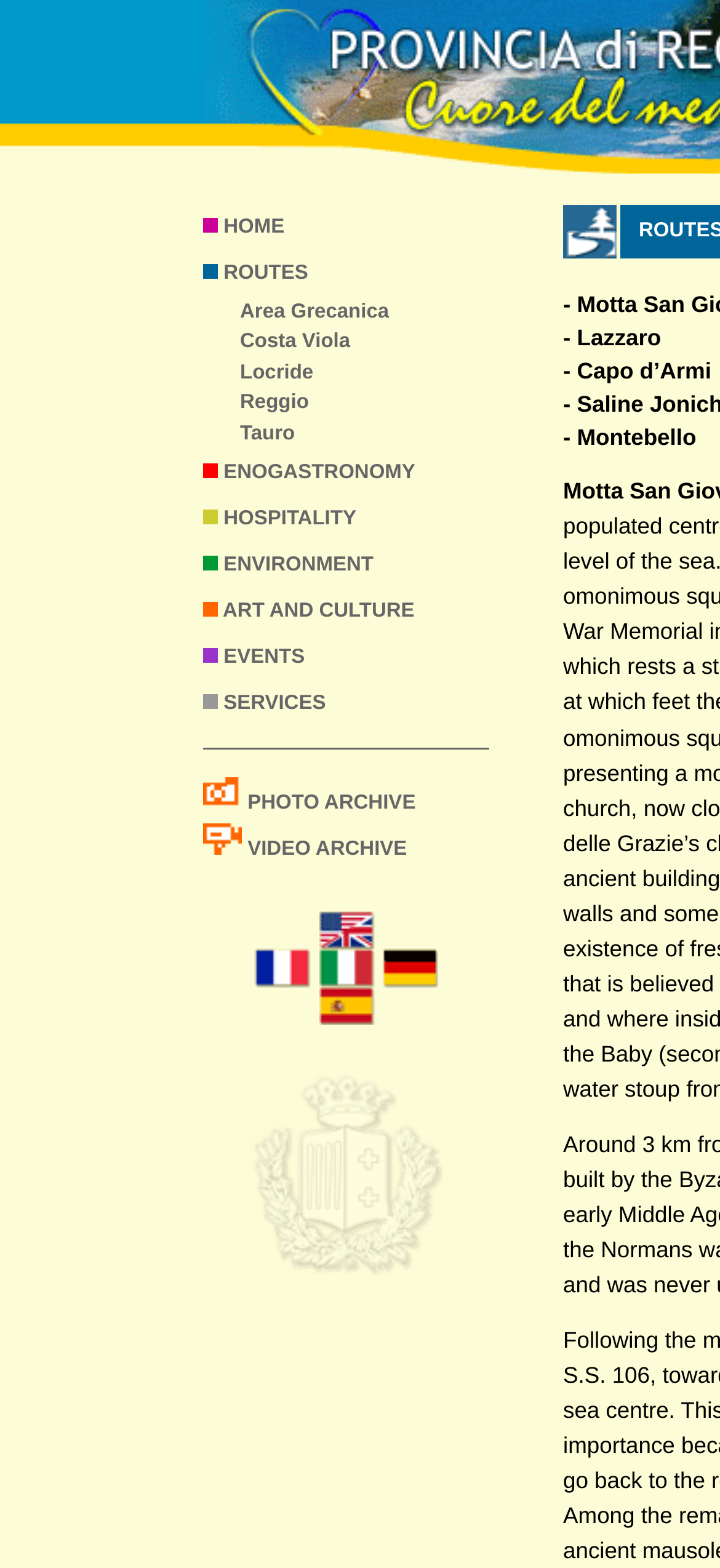Please determine the bounding box coordinates, formatted as (top-left x, top-left y, bottom-right x, bottom-right y), with all values as floating point numbers between 0 and 1. Identify the bounding box of the region described as: Art and Culture

[0.309, 0.382, 0.576, 0.396]